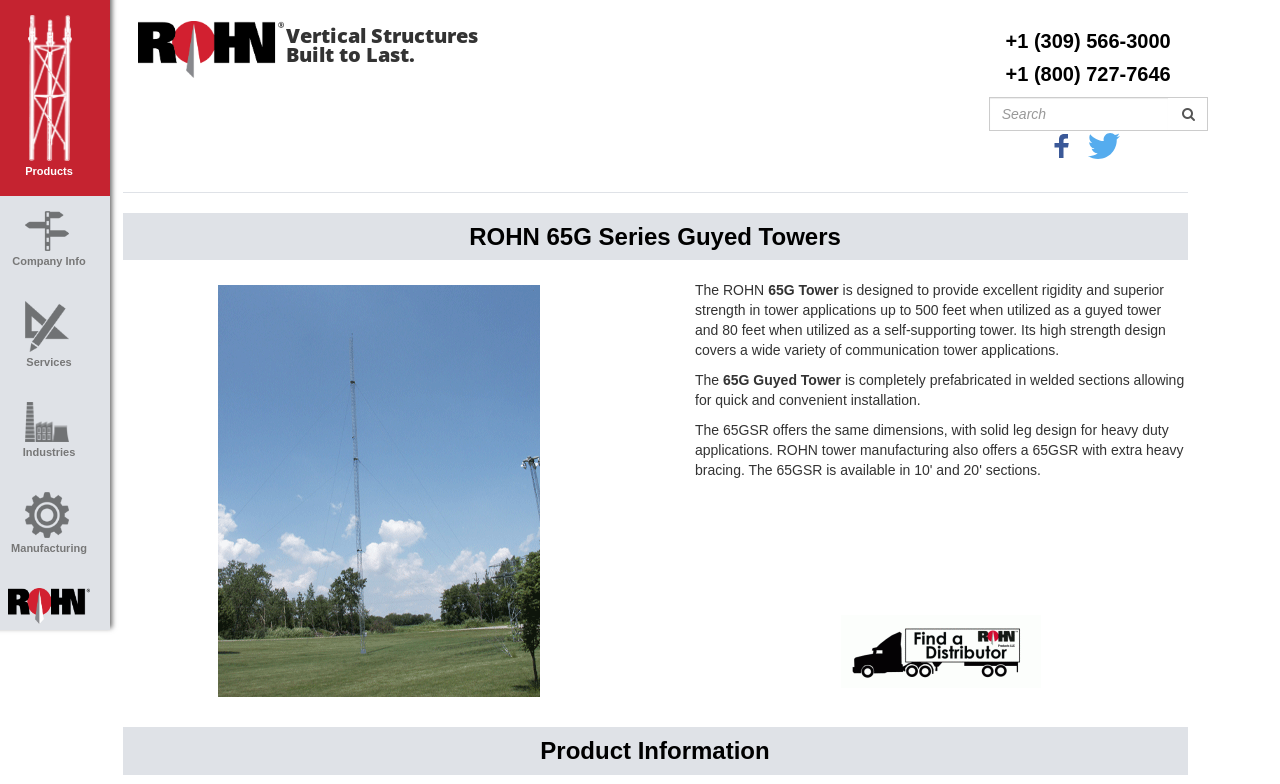Identify and extract the heading text of the webpage.

Vertical Structures Built to Last.